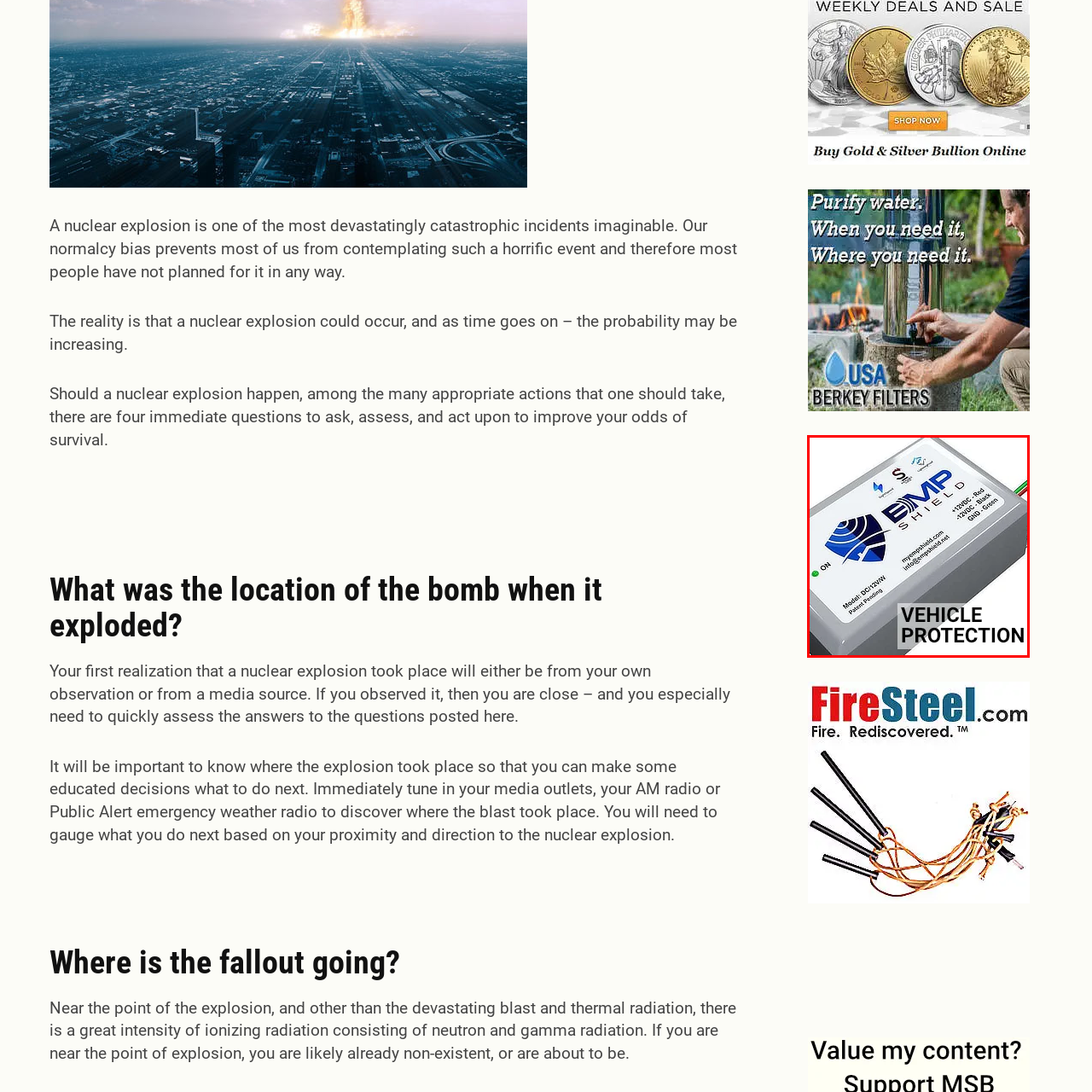What is the name of the logo on the device?
Pay attention to the image surrounded by the red bounding box and answer the question in detail based on the image.

The logo on the device is identified as the EMP Shield logo, which is prominently displayed on the top of the device. This logo is accompanied by indicator lights and labeling that identifies the device as a reliable model for ensuring vehicle safety.